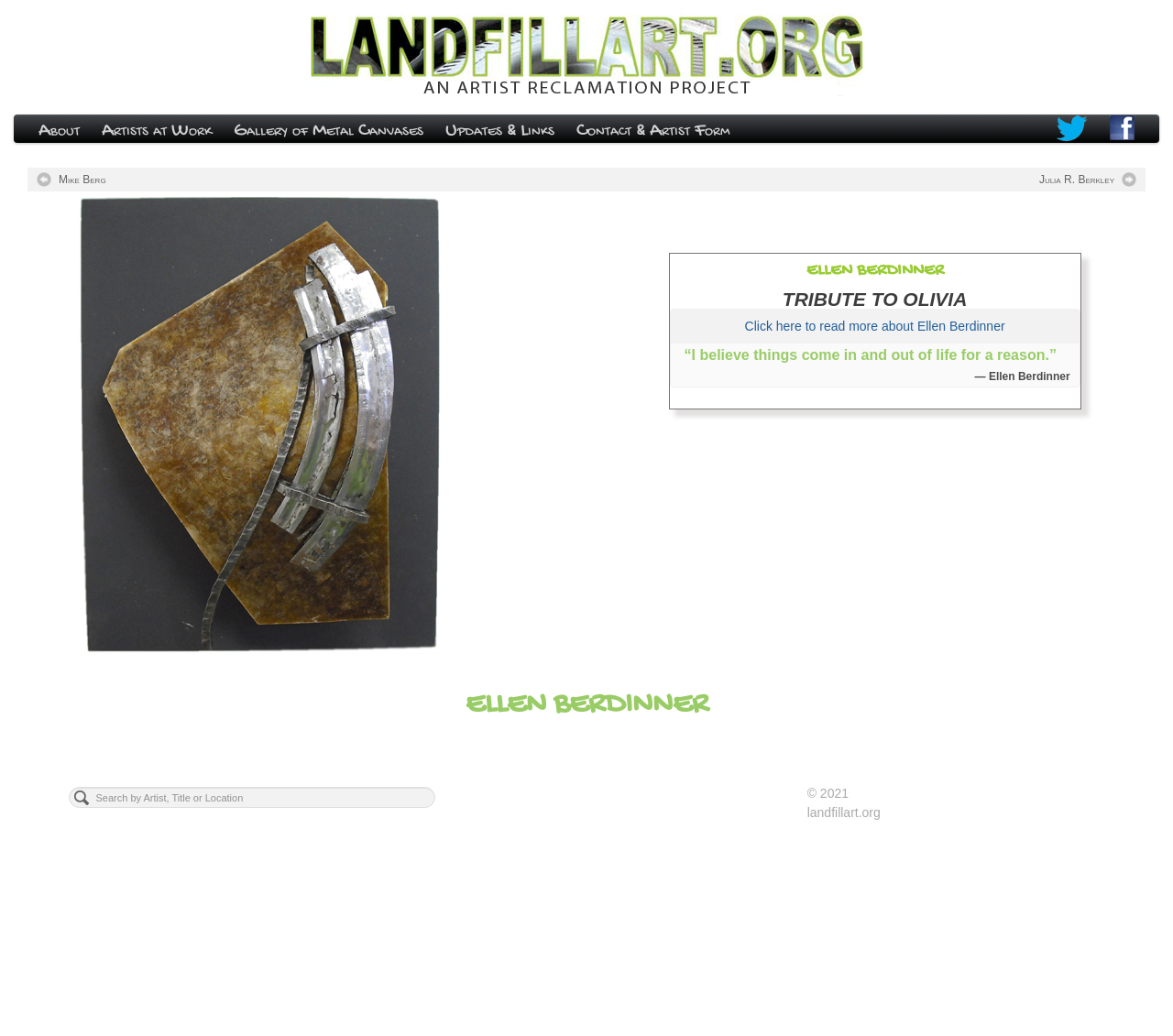Please identify the bounding box coordinates of the area that needs to be clicked to follow this instruction: "Search by Artist, Title or Location".

[0.059, 0.76, 0.371, 0.78]